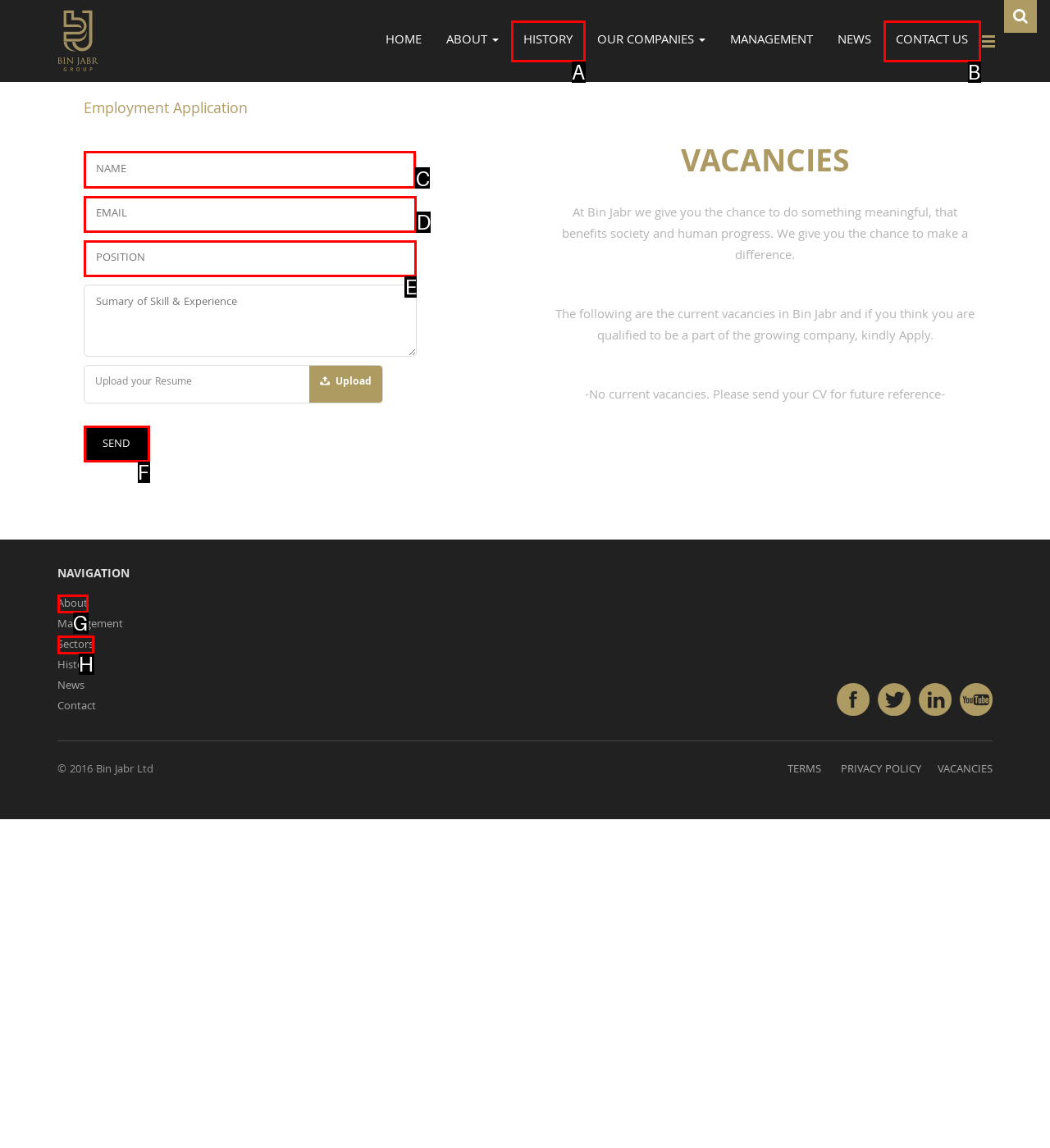Which lettered option should be clicked to achieve the task: Fill in the NAME field? Choose from the given choices.

C